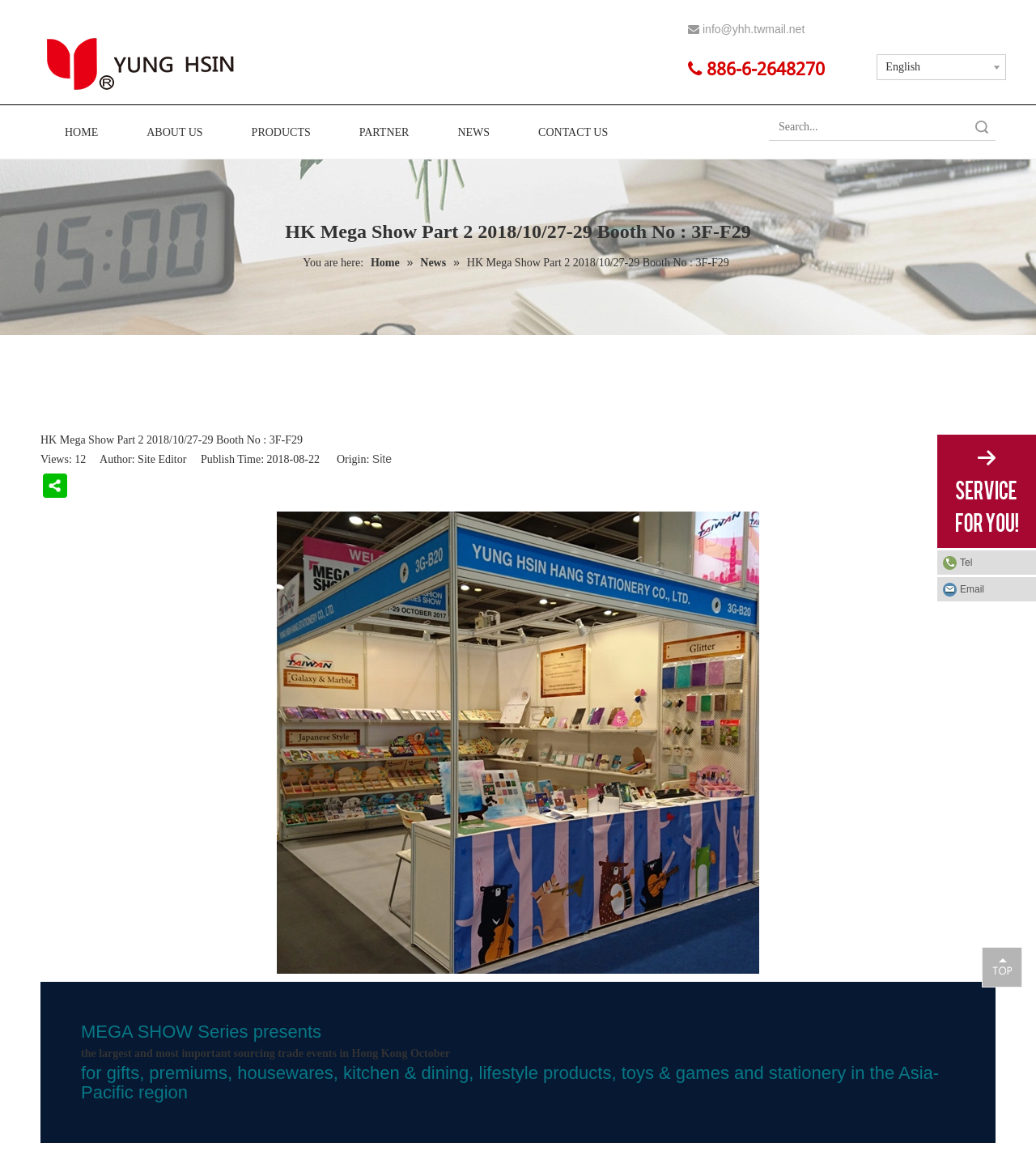What is the event date?
Answer the question with detailed information derived from the image.

The event date can be found in the title of the webpage, which is 'HK Mega Show Part 2 2018/10/27-29 Booth No : 3F-F29'. This date range indicates when the event will take place.